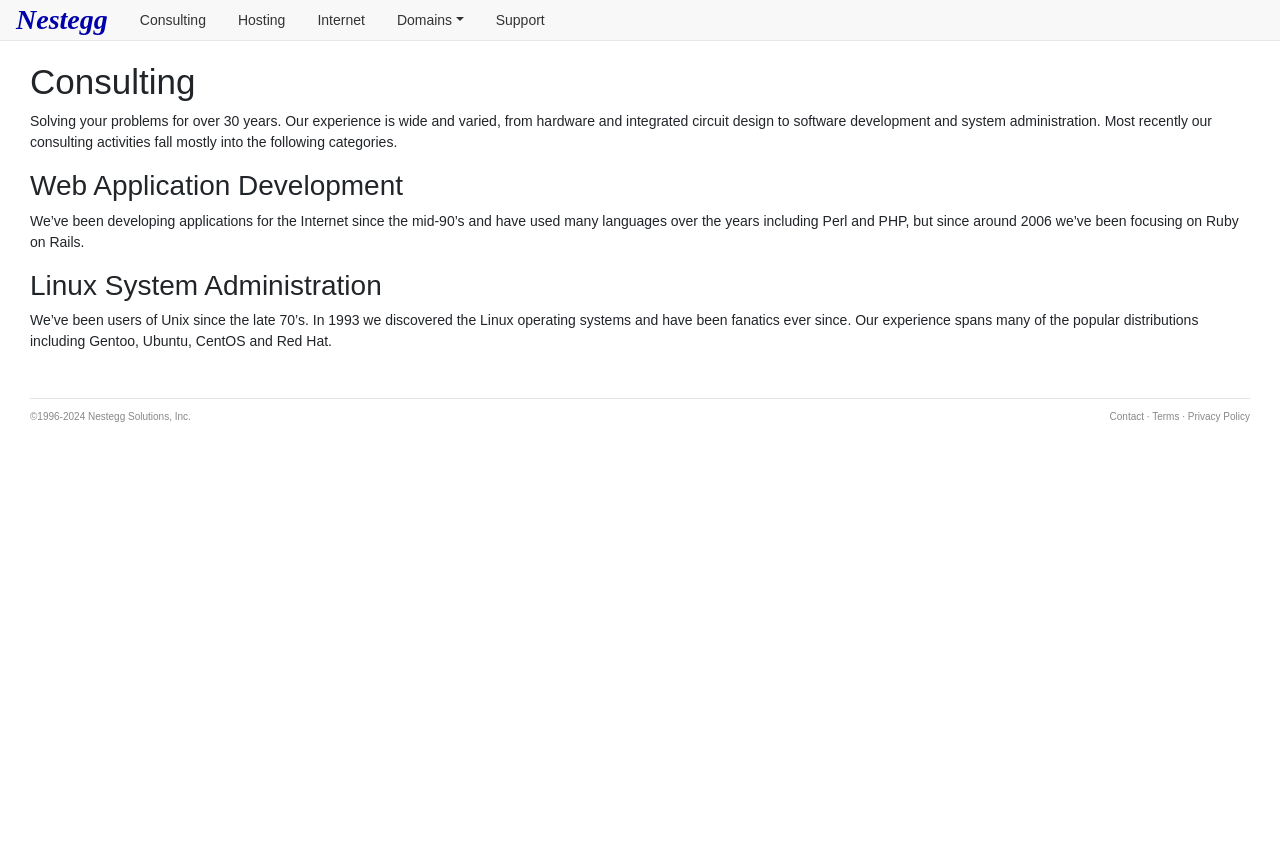Pinpoint the bounding box coordinates of the clickable element needed to complete the instruction: "Click on Terms". The coordinates should be provided as four float numbers between 0 and 1: [left, top, right, bottom].

[0.9, 0.479, 0.921, 0.492]